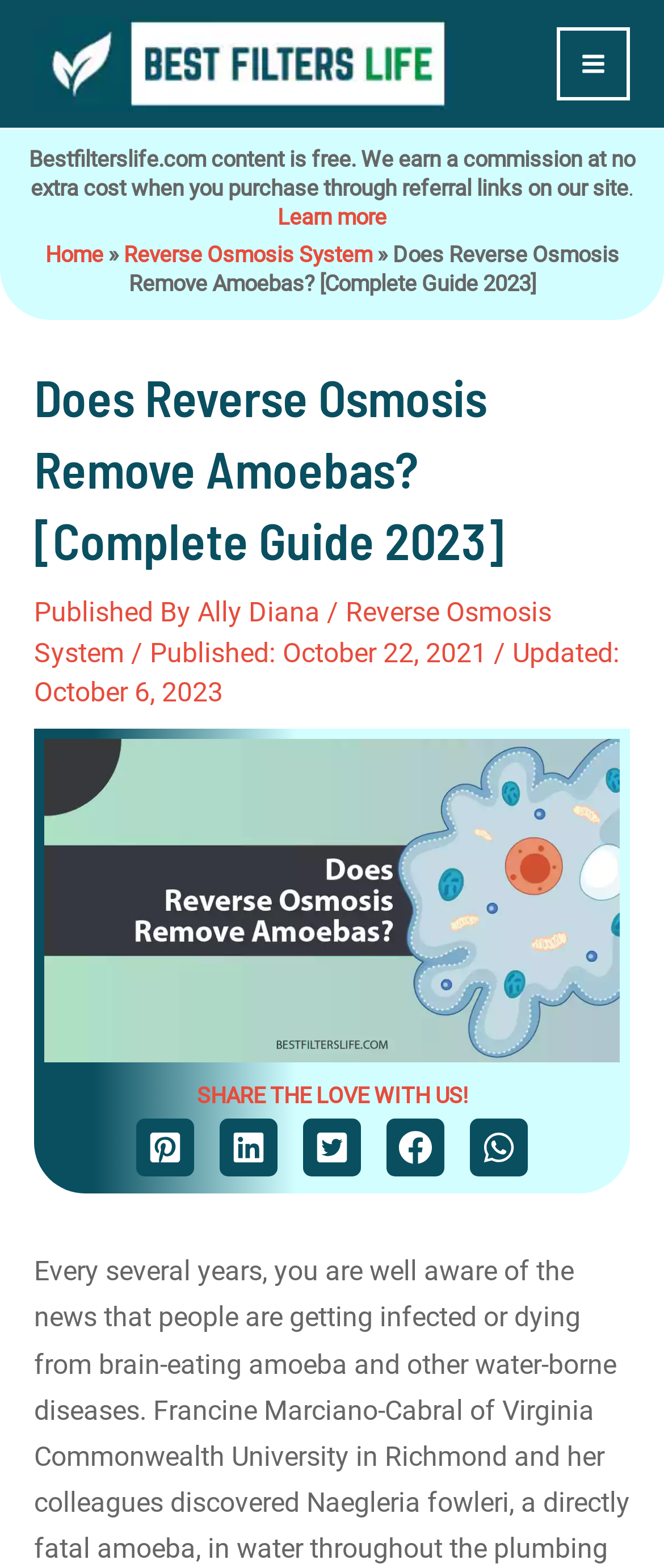Using the provided description Learn more, find the bounding box coordinates for the UI element. Provide the coordinates in (top-left x, top-left y, bottom-right x, bottom-right y) format, ensuring all values are between 0 and 1.

[0.418, 0.13, 0.582, 0.147]